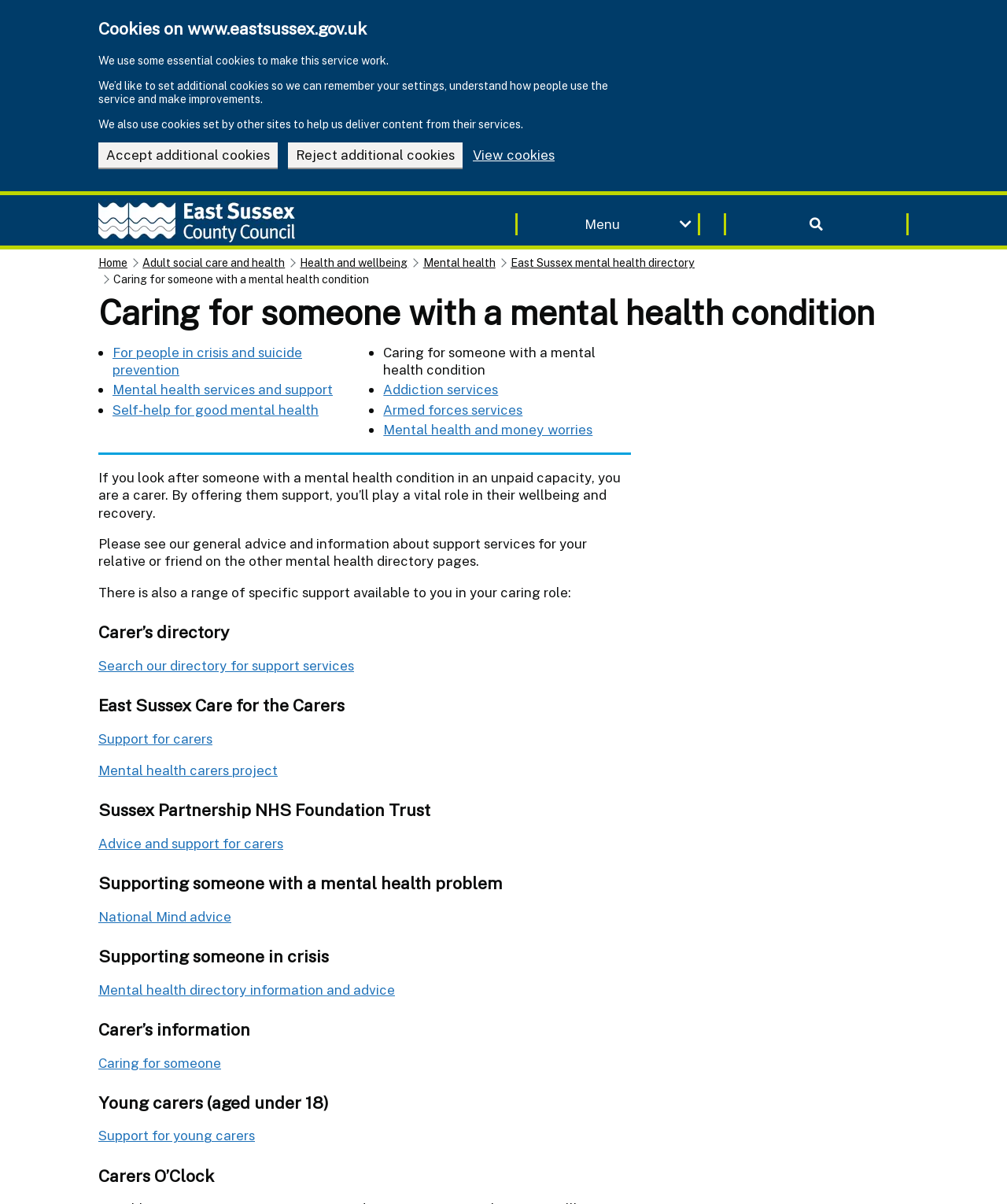Please identify the bounding box coordinates of the clickable region that I should interact with to perform the following instruction: "View information for young carers". The coordinates should be expressed as four float numbers between 0 and 1, i.e., [left, top, right, bottom].

[0.098, 0.936, 0.253, 0.95]